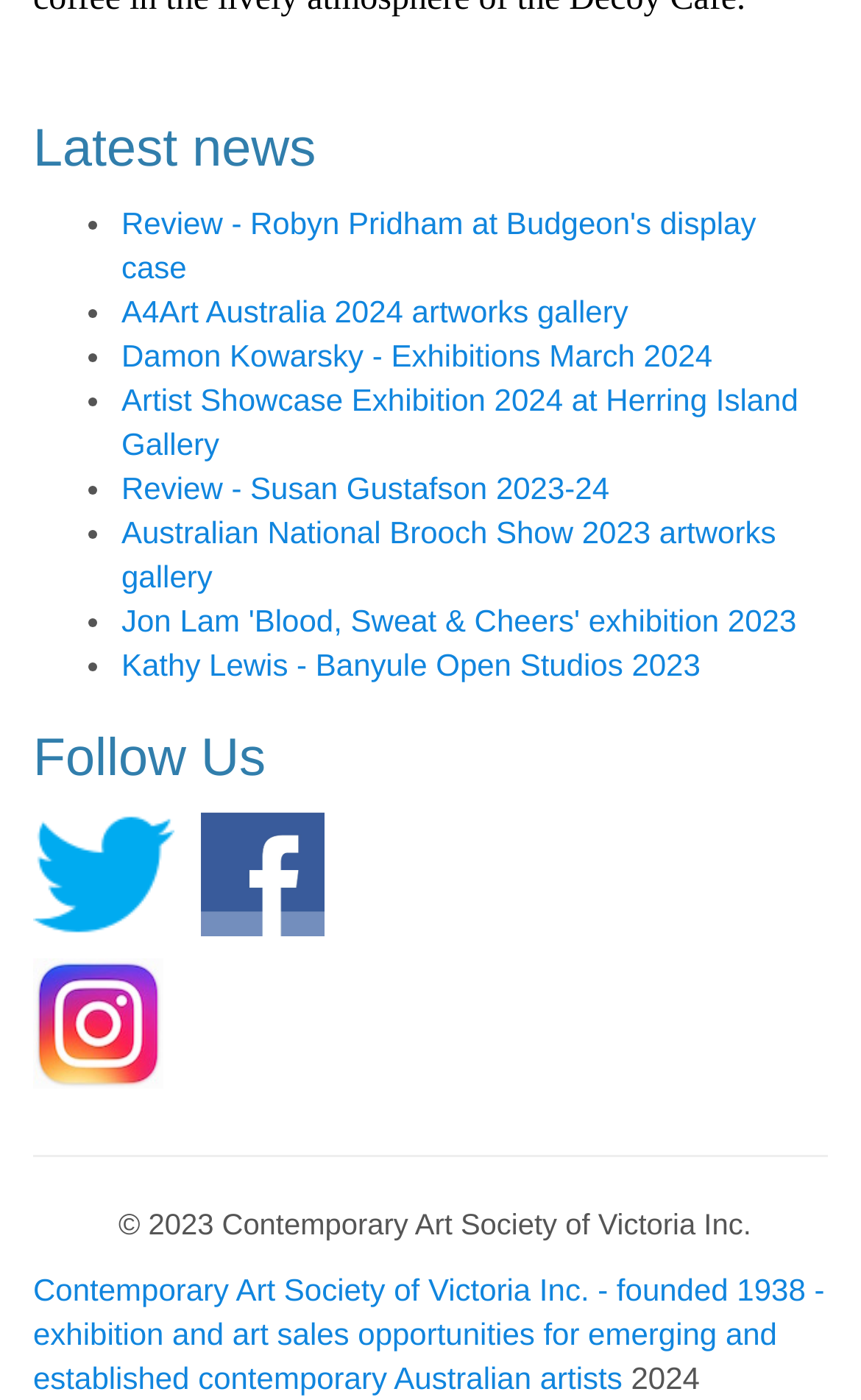Specify the bounding box coordinates of the element's area that should be clicked to execute the given instruction: "Follow us on Facebook". The coordinates should be four float numbers between 0 and 1, i.e., [left, top, right, bottom].

[0.203, 0.609, 0.376, 0.634]